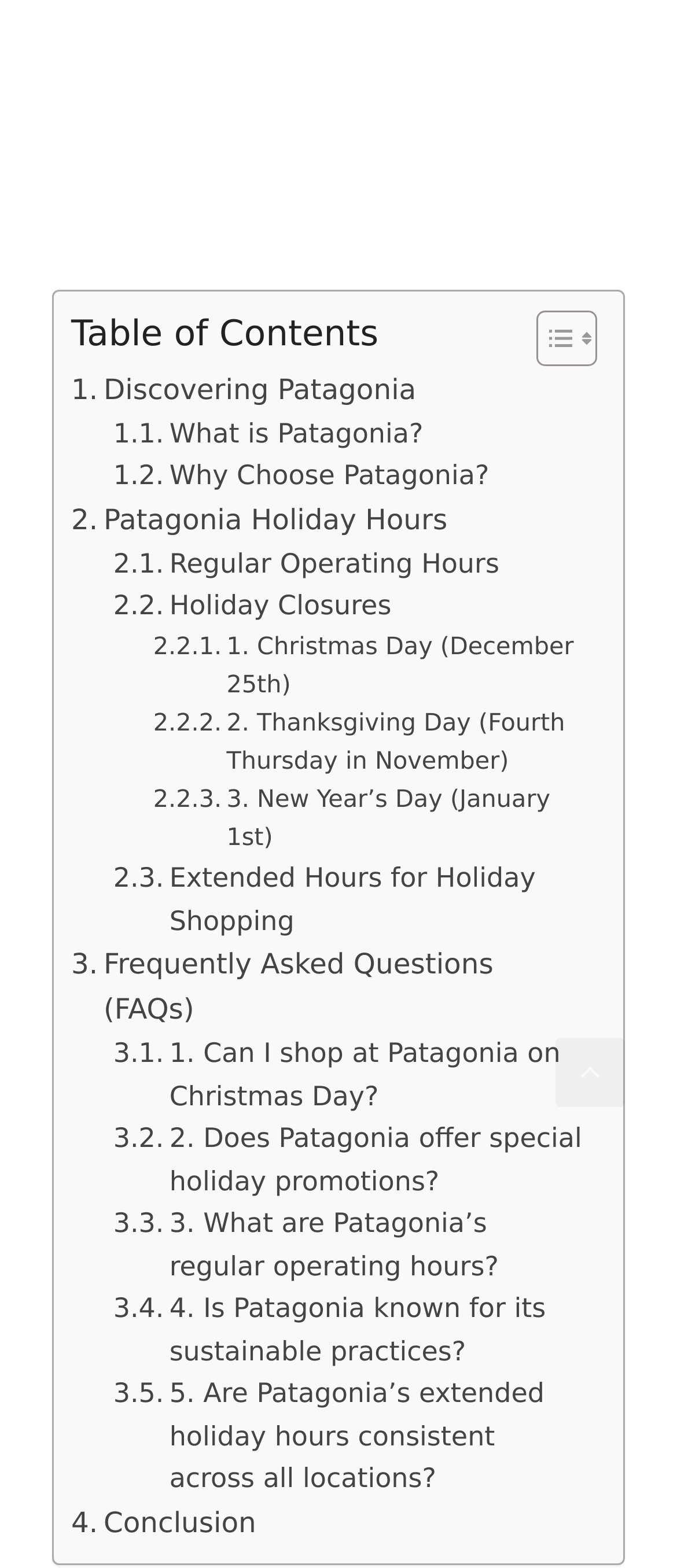Show the bounding box coordinates of the element that should be clicked to complete the task: "Learn about Patagonia Holiday Hours".

[0.105, 0.317, 0.661, 0.346]